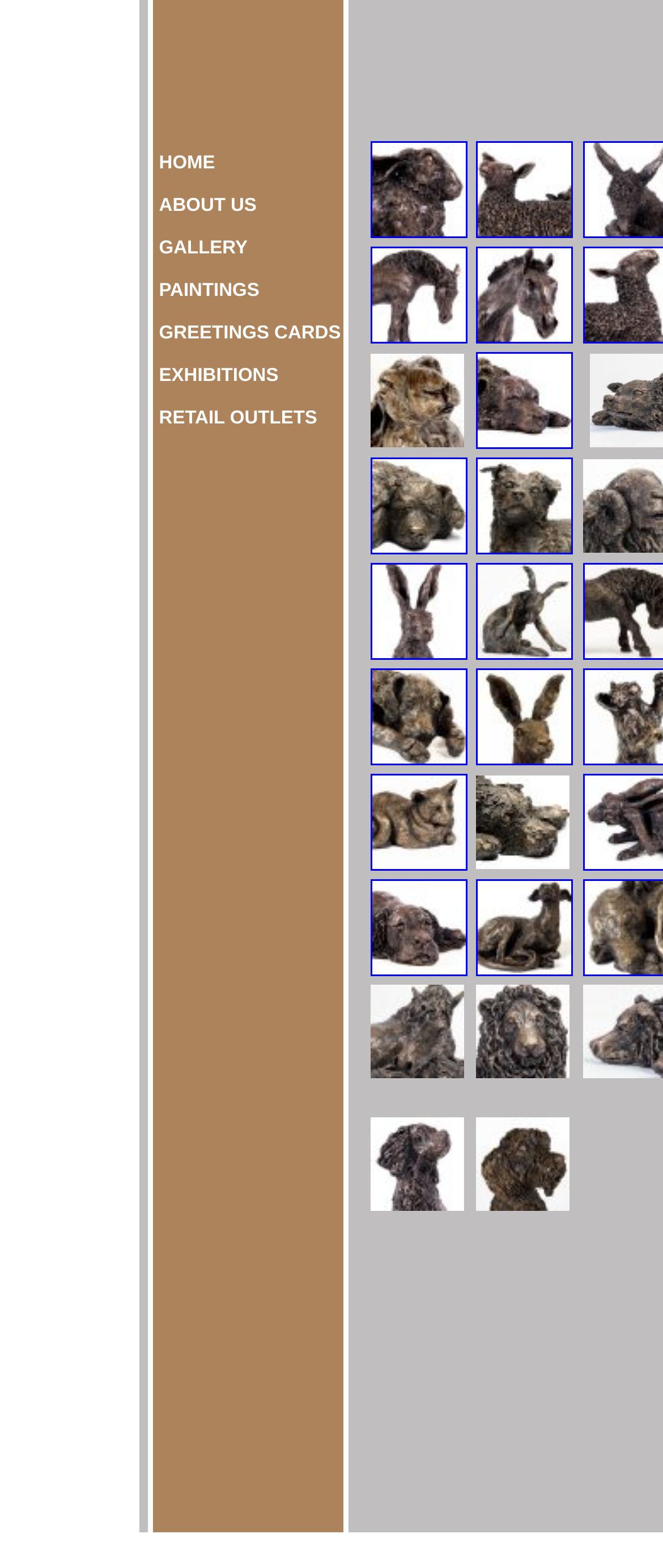Please determine the bounding box of the UI element that matches this description: EXHIBITIONS. The coordinates should be given as (top-left x, top-left y, bottom-right x, bottom-right y), with all values between 0 and 1.

[0.237, 0.231, 0.514, 0.258]